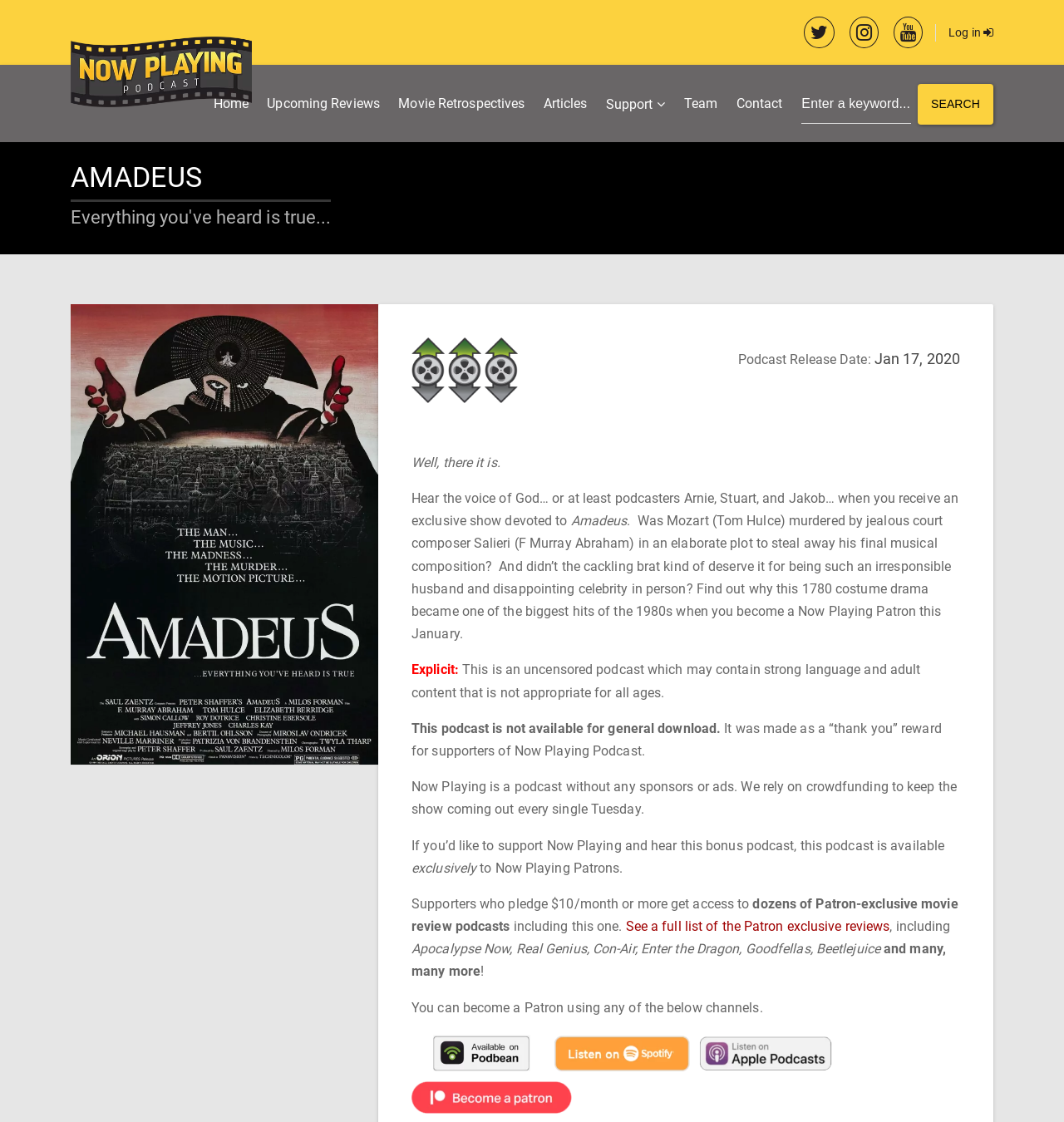Given the element description, predict the bounding box coordinates in the format (top-left x, top-left y, bottom-right x, bottom-right y), using floating point numbers between 0 and 1: Upcoming Reviews

[0.242, 0.073, 0.366, 0.112]